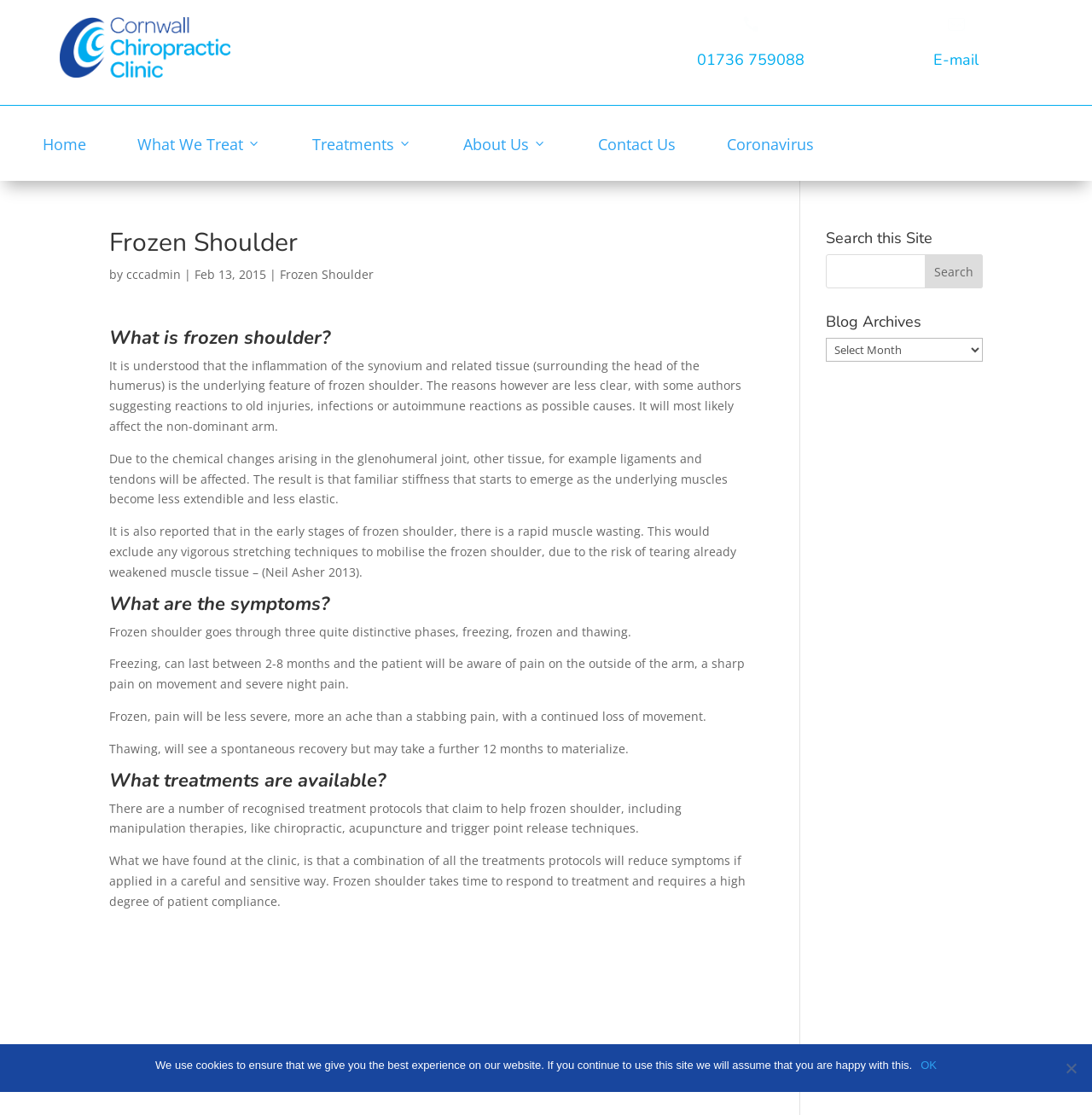For the given element description What We Treat, determine the bounding box coordinates of the UI element. The coordinates should follow the format (top-left x, top-left y, bottom-right x, bottom-right y) and be within the range of 0 to 1.

[0.087, 0.113, 0.247, 0.147]